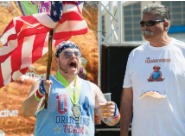Thoroughly describe the content and context of the image.

In this vibrant image, two men are captured during a lively celebration, likely at an outdoor event such as a festival or competition. On the left, a man enthusiastically waves a large American flag, showcasing his spirited demeanor. He wears a sleeveless blue shirt adorned with a medal hanging around his neck, possibly indicating a recent achievement. His sunglasses and festive accessories, including a headband, highlight his playful celebration of the occasion.

Next to him stands a more composed man in a white T-shirt featuring a playful print, perhaps representing a humorous or lighthearted theme. His relaxed posture and slight smile complement the energetic presence of the man beside him. The backdrop suggests a festive atmosphere, likely with banners and decorations that enhance the celebratory mood. This moment embodies the joy and camaraderie often found at community events, where individuals come together to enjoy and share in each other’s accomplishments.